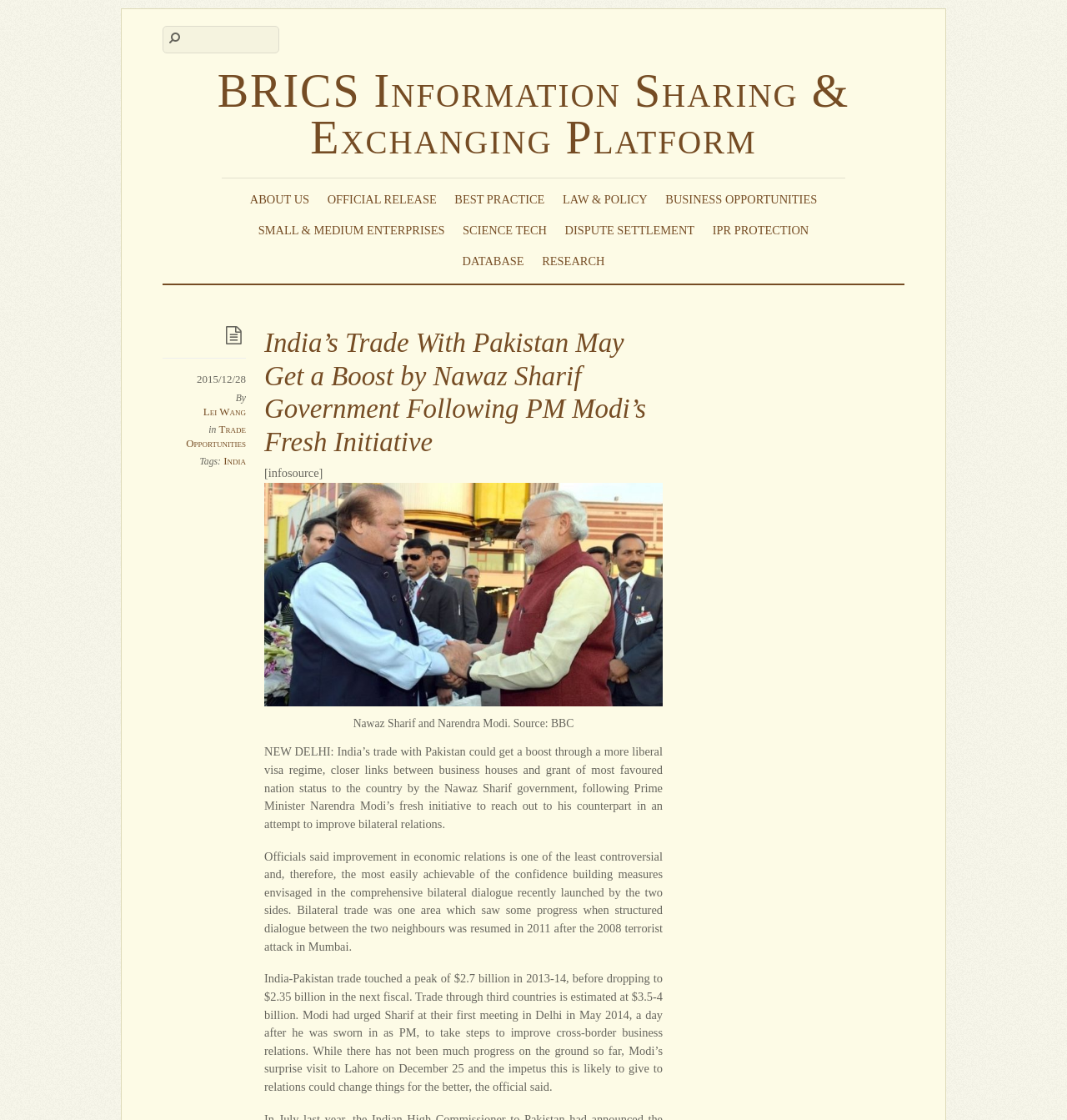Determine the coordinates of the bounding box that should be clicked to complete the instruction: "Explore trade opportunities". The coordinates should be represented by four float numbers between 0 and 1: [left, top, right, bottom].

[0.174, 0.378, 0.23, 0.402]